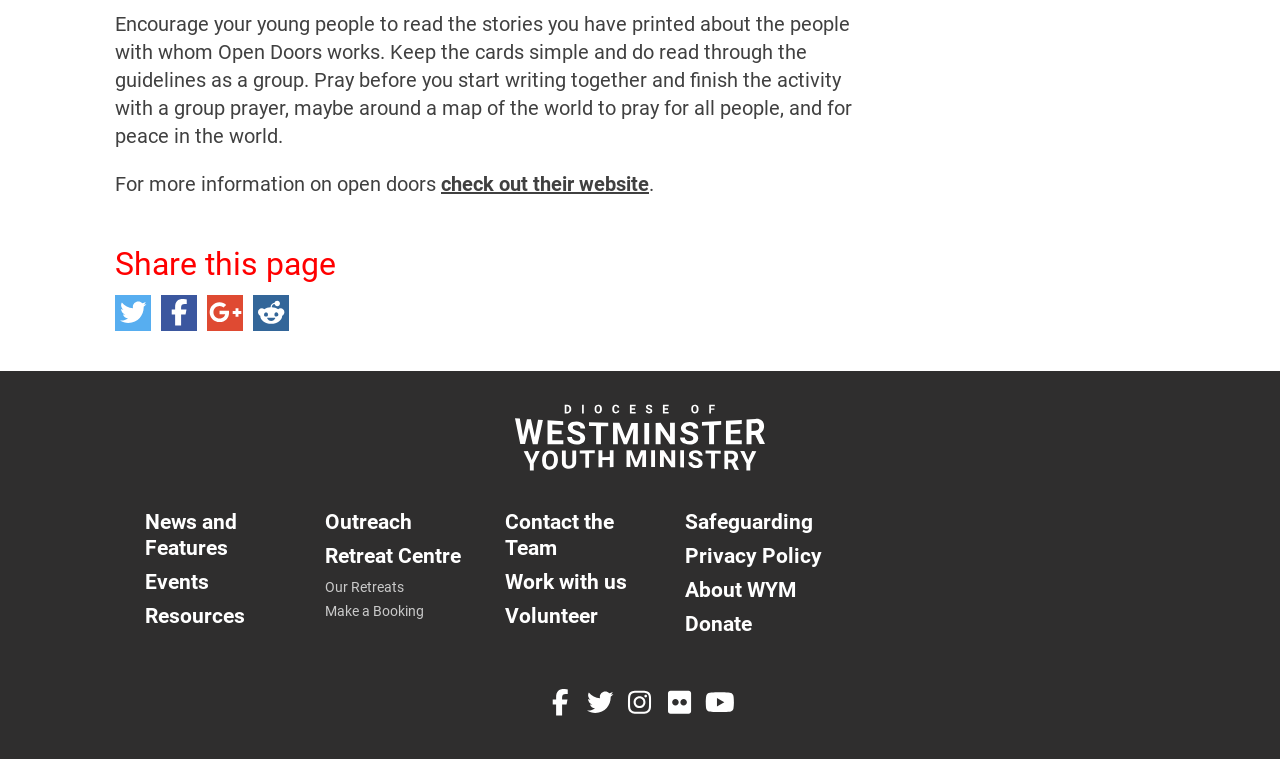What is the name of the diocese mentioned in the webpage?
Examine the webpage screenshot and provide an in-depth answer to the question.

The webpage has a link 'Diocese of Westminster Youth Ministry' which suggests that the diocese mentioned is the Diocese of Westminster.